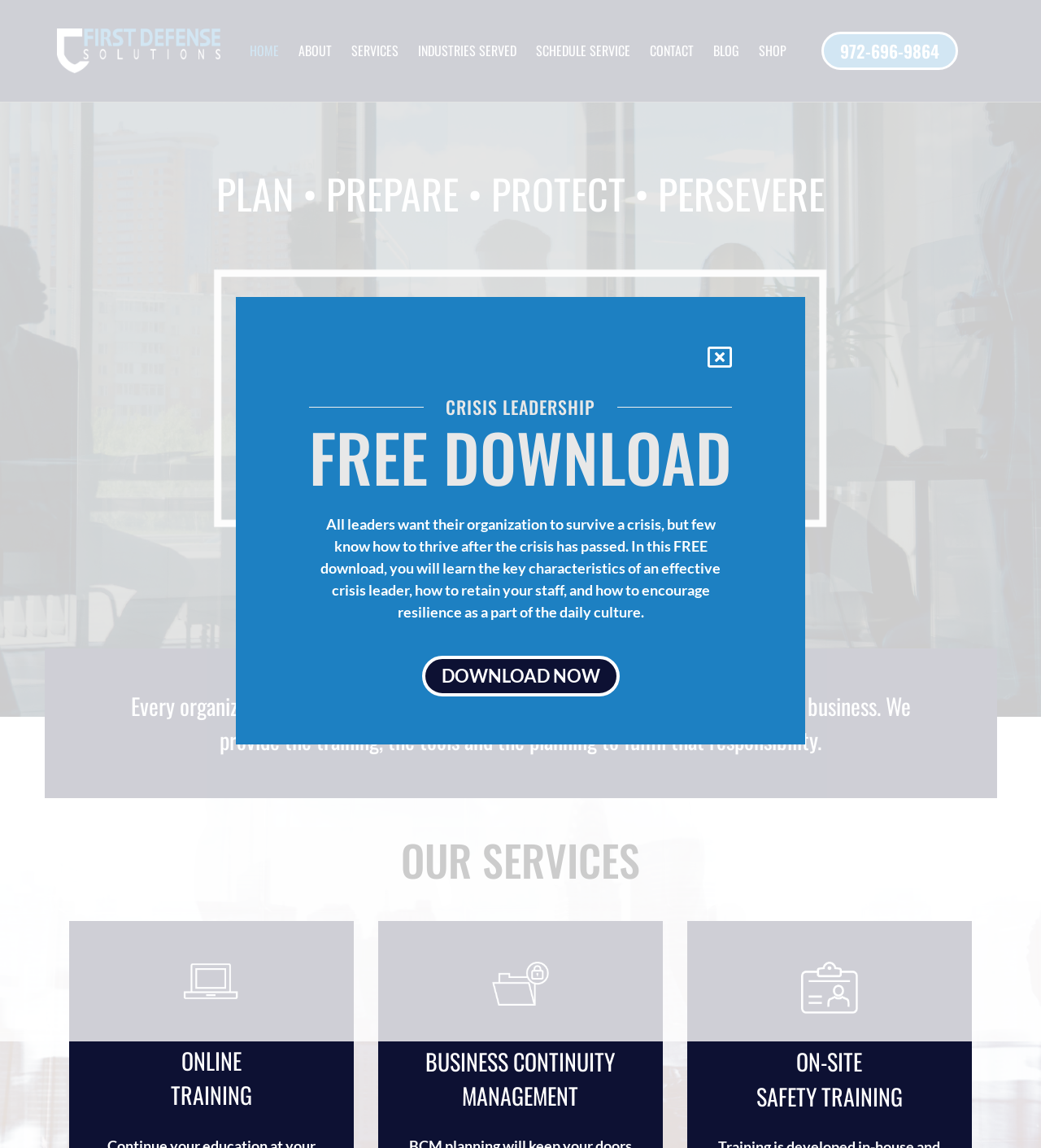Given the following UI element description: "DOWNLOAD NOW", find the bounding box coordinates in the webpage screenshot.

[0.405, 0.571, 0.595, 0.606]